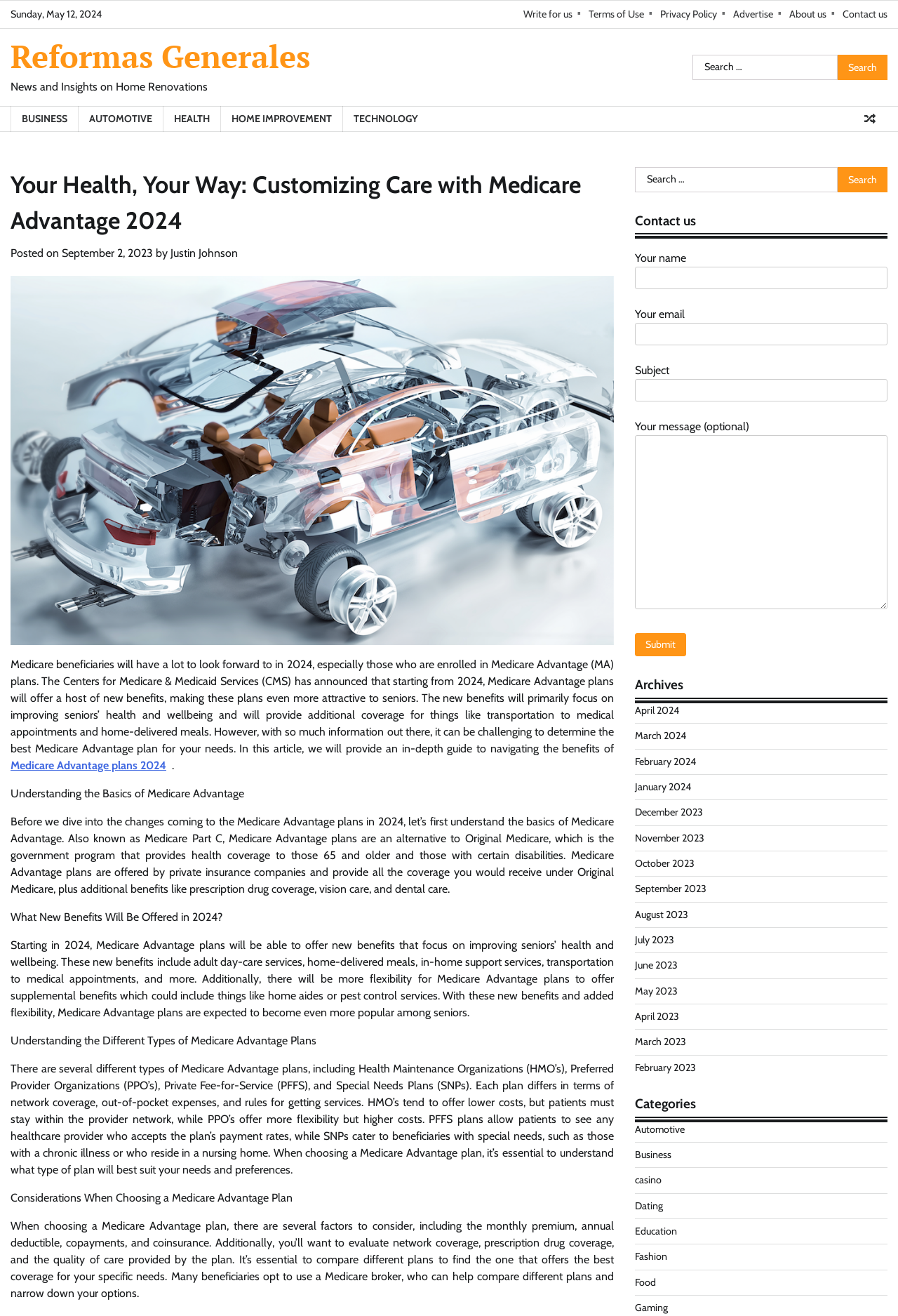Locate the primary heading on the webpage and return its text.

Your Health, Your Way: Customizing Care with Medicare Advantage 2024